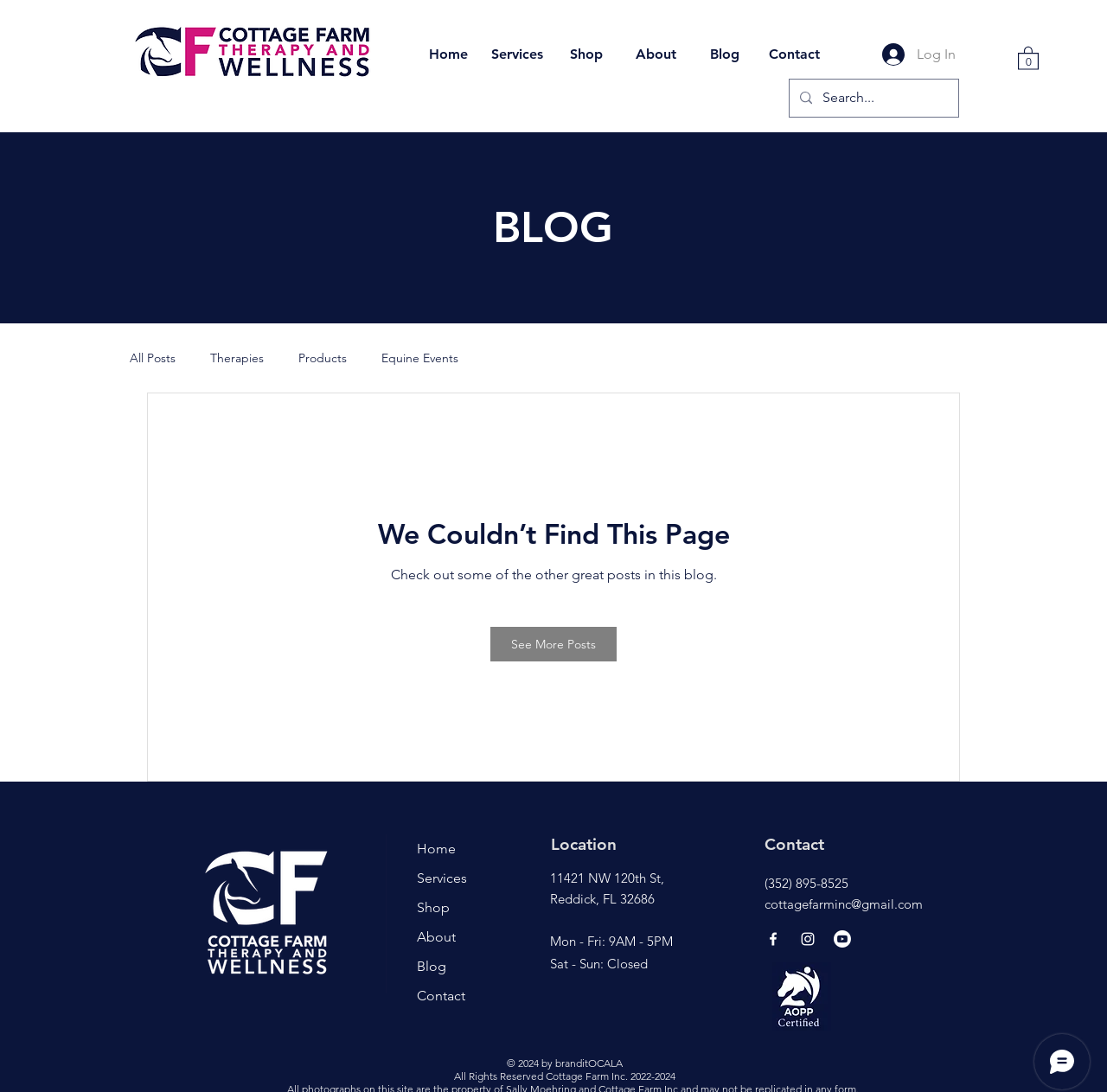Show the bounding box coordinates of the region that should be clicked to follow the instruction: "View All Posts."

[0.117, 0.321, 0.159, 0.335]